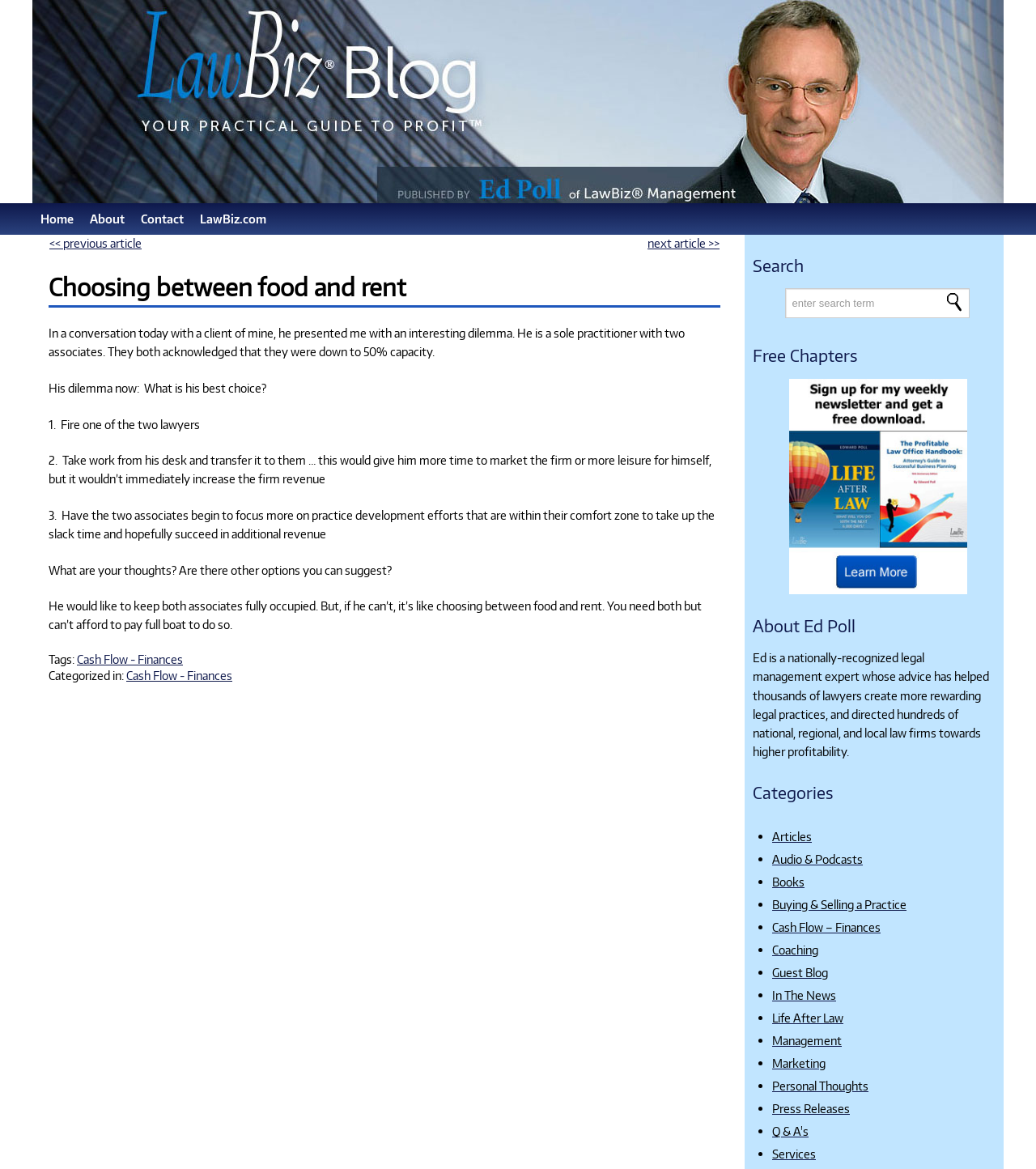Find the bounding box coordinates of the area that needs to be clicked in order to achieve the following instruction: "Explore the 'About Ed Poll' section". The coordinates should be specified as four float numbers between 0 and 1, i.e., [left, top, right, bottom].

[0.727, 0.523, 0.961, 0.548]